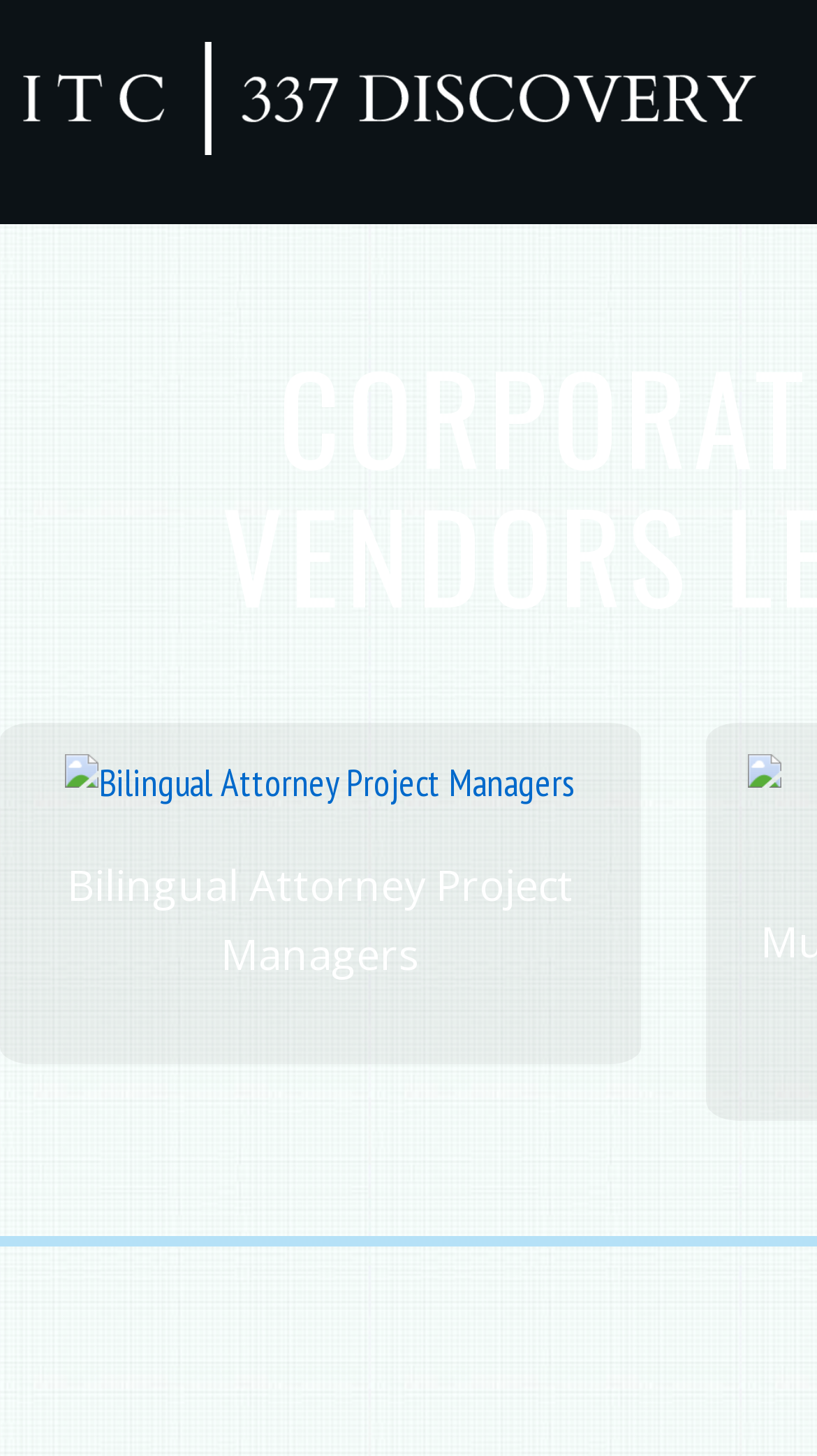Find the bounding box of the element with the following description: "Privacy policy". The coordinates must be four float numbers between 0 and 1, formatted as [left, top, right, bottom].

None